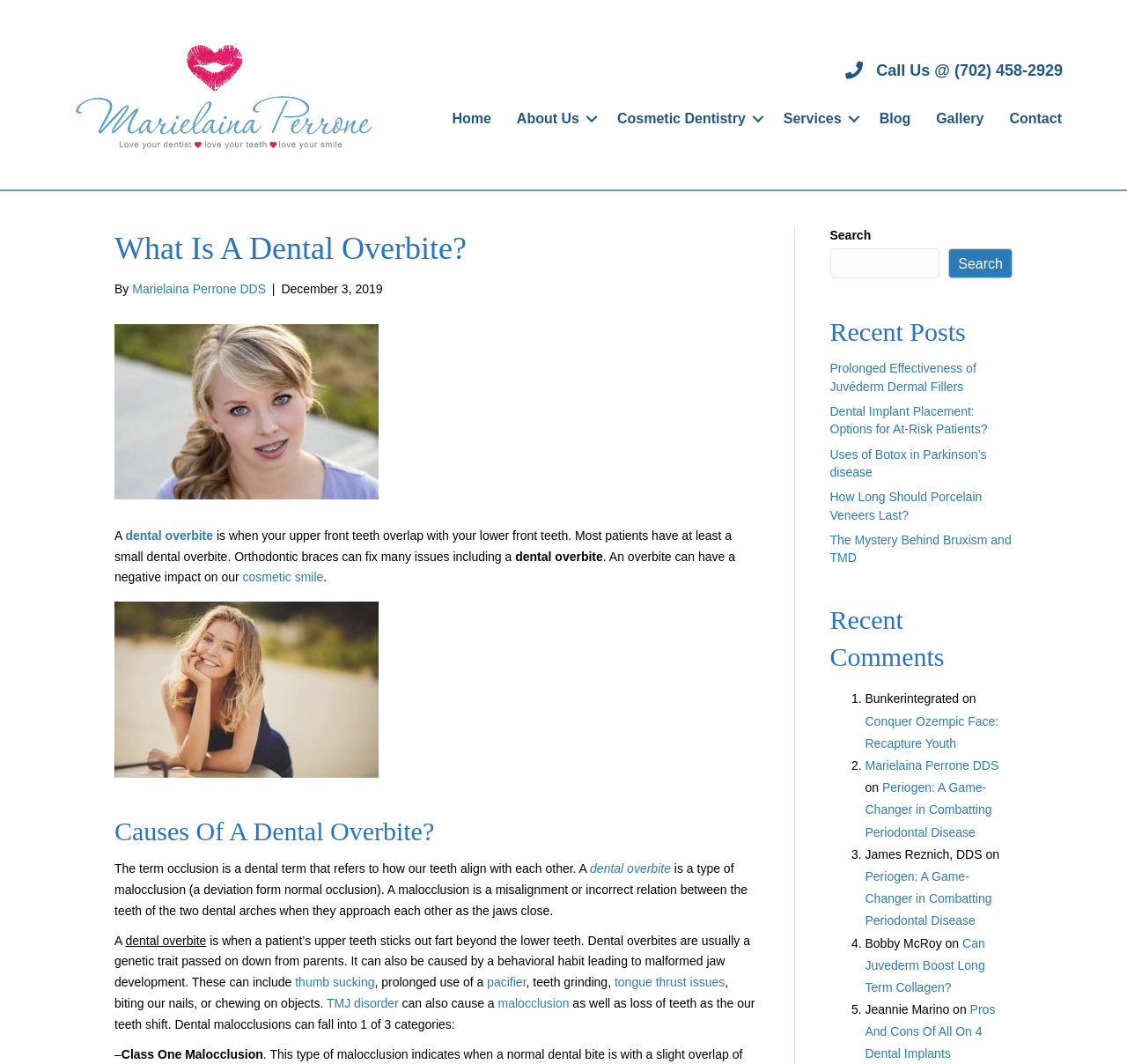Determine the bounding box coordinates for the UI element matching this description: "Home".

[0.39, 0.094, 0.447, 0.13]